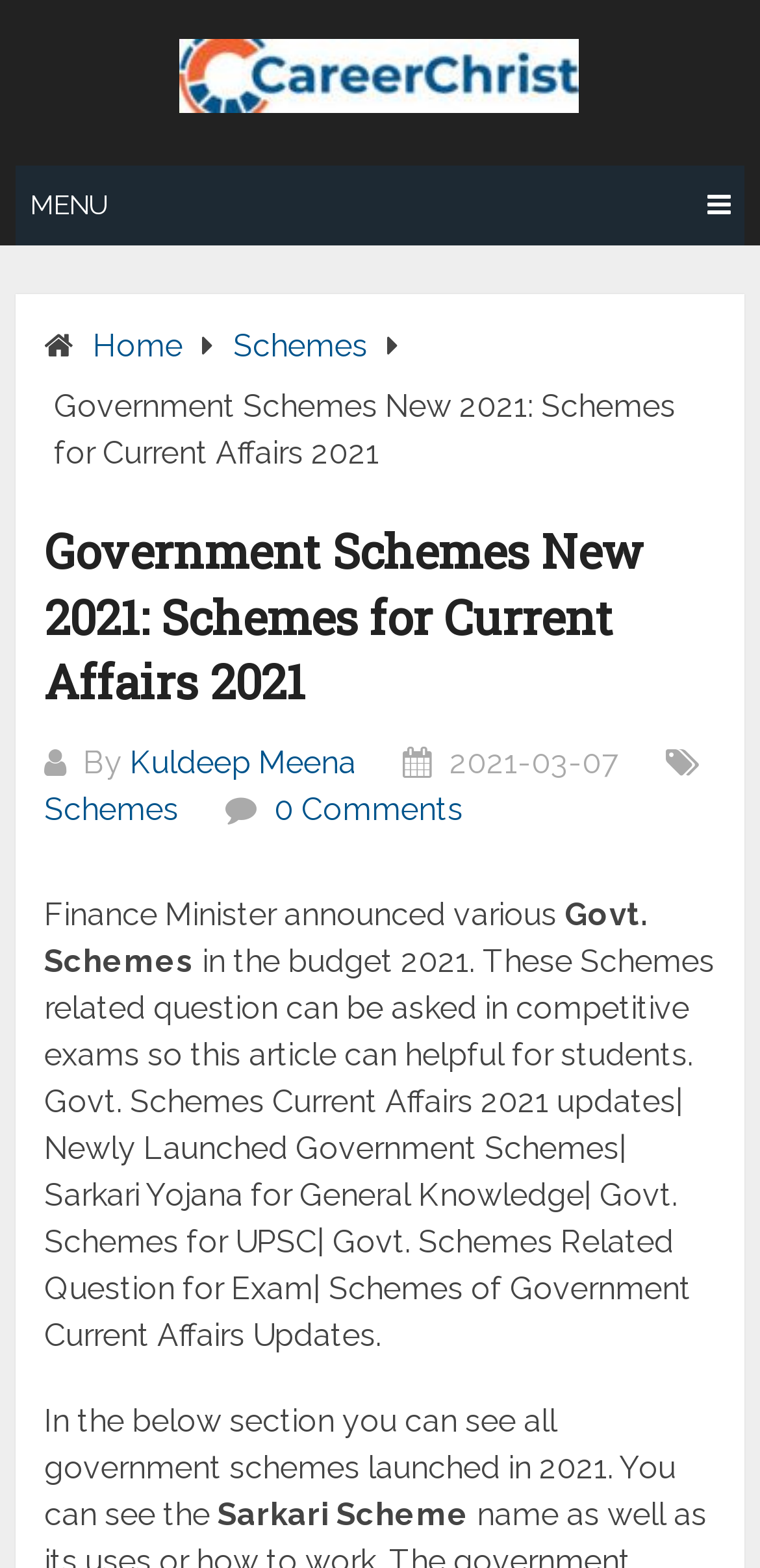What is the category of the article?
Provide a detailed and well-explained answer to the question.

The category of the article can be found in the section below the main heading, where it says 'Schemes'.